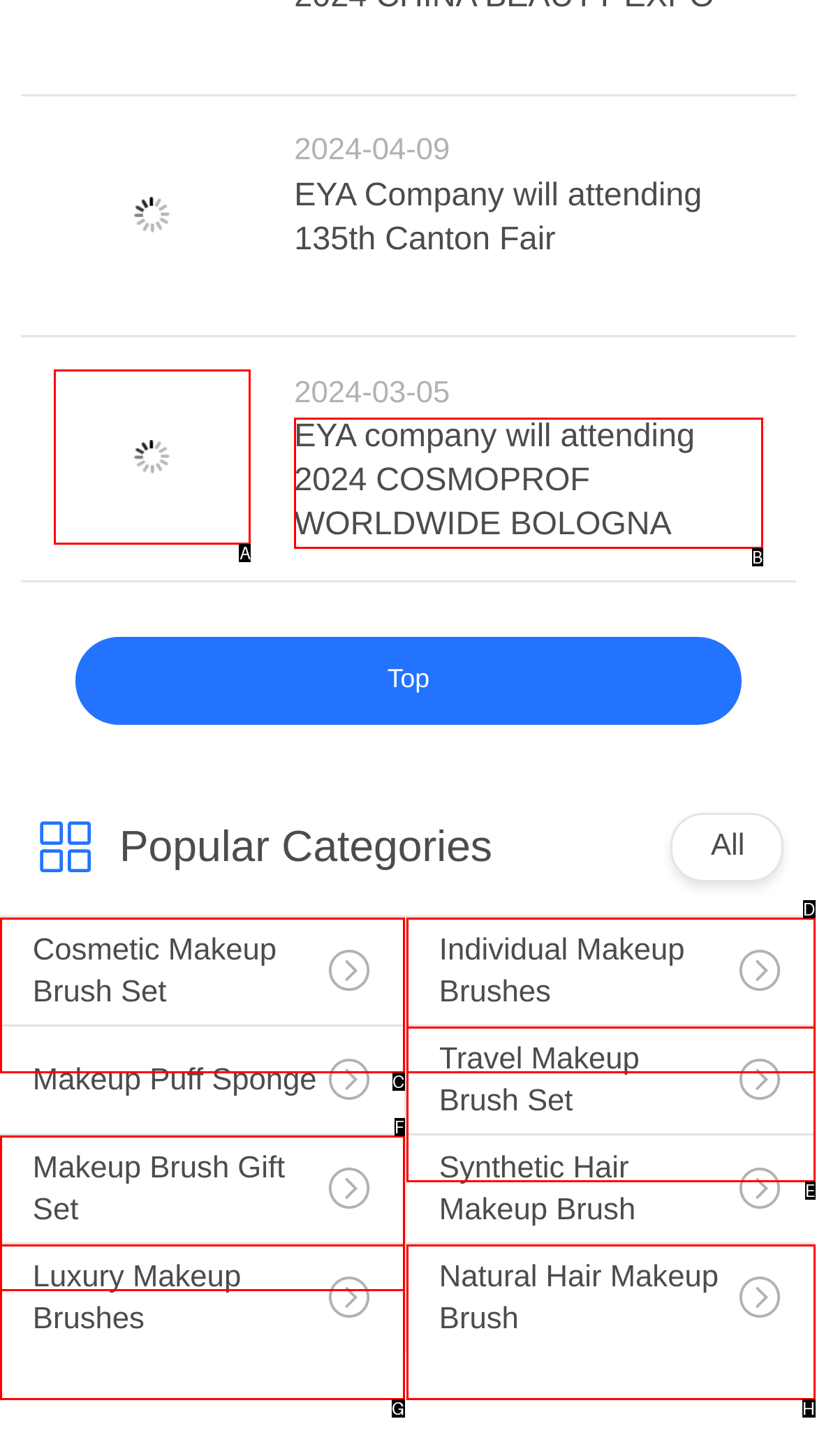Find the HTML element that matches the description provided: Cosmetic Makeup Brush Set
Answer using the corresponding option letter.

C